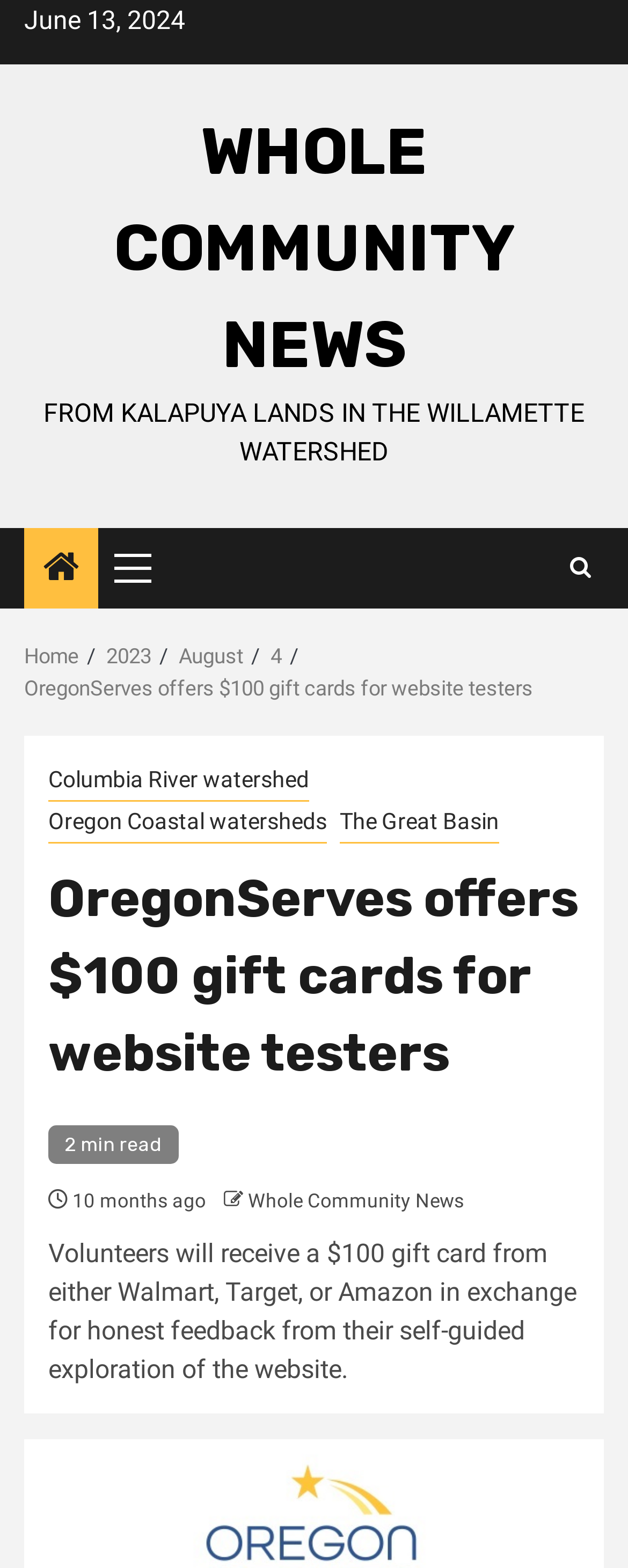Answer this question in one word or a short phrase: When was the news article published?

10 months ago